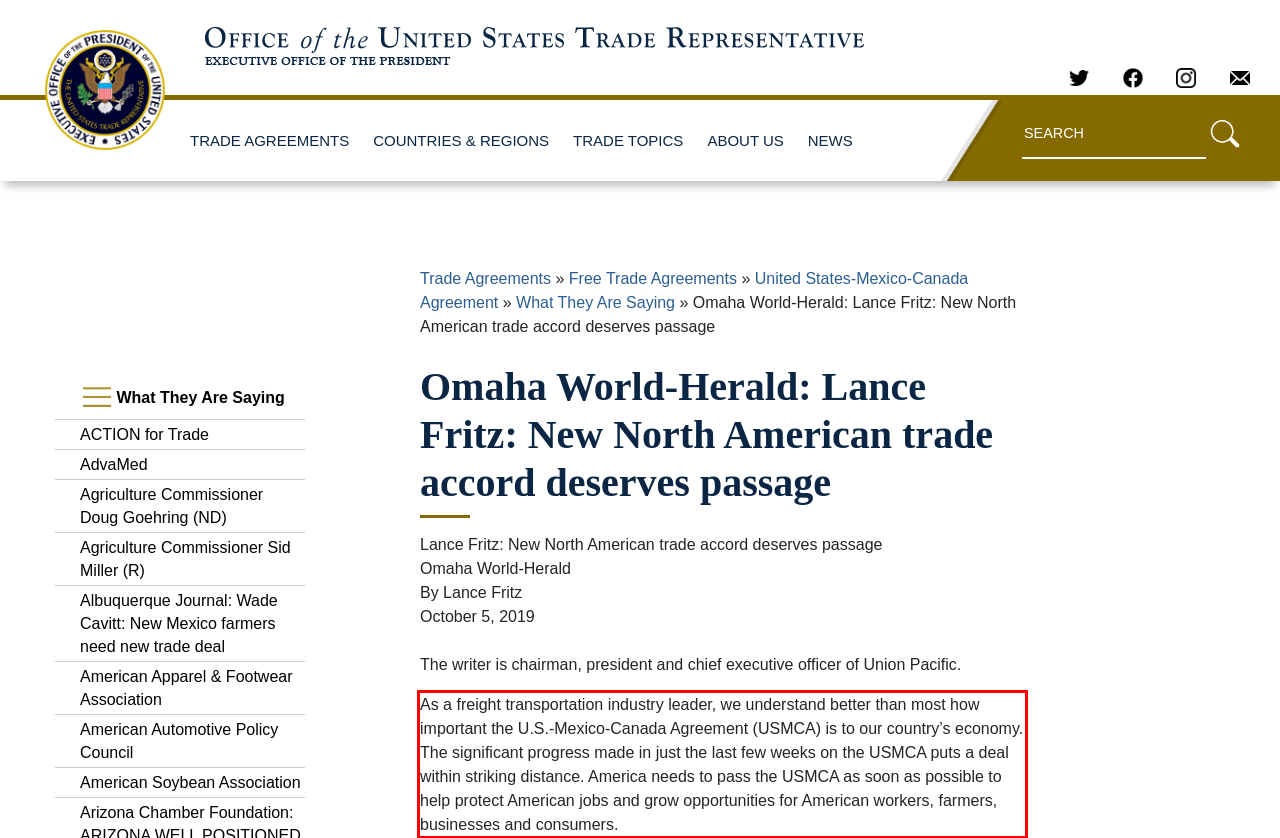You have a screenshot with a red rectangle around a UI element. Recognize and extract the text within this red bounding box using OCR.

As a freight transportation industry leader, we understand better than most how important the U.S.-Mexico-Canada Agreement (USMCA) is to our country’s economy. The significant progress made in just the last few weeks on the USMCA puts a deal within striking distance. America needs to pass the USMCA as soon as possible to help protect American jobs and grow opportunities for American workers, farmers, businesses and consumers.